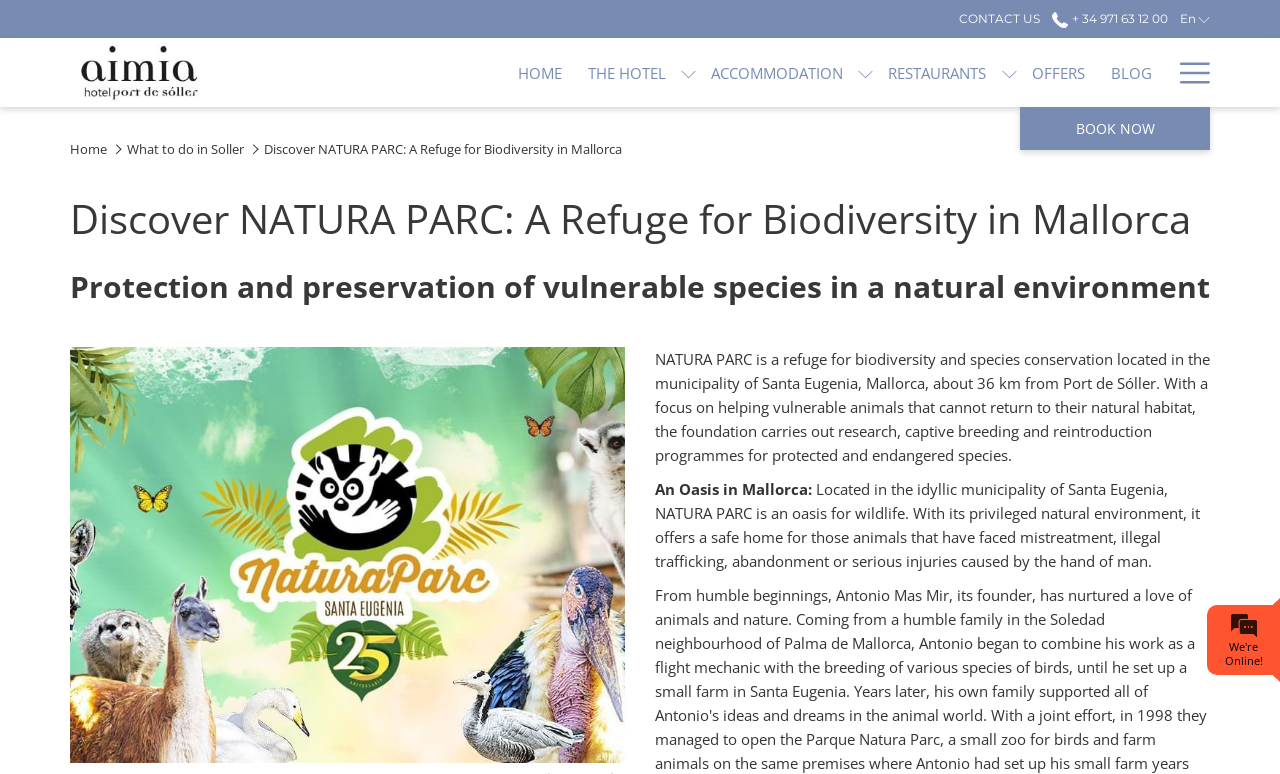What is the location of NATURA PARC? Using the information from the screenshot, answer with a single word or phrase.

Santa Eugenia, Mallorca